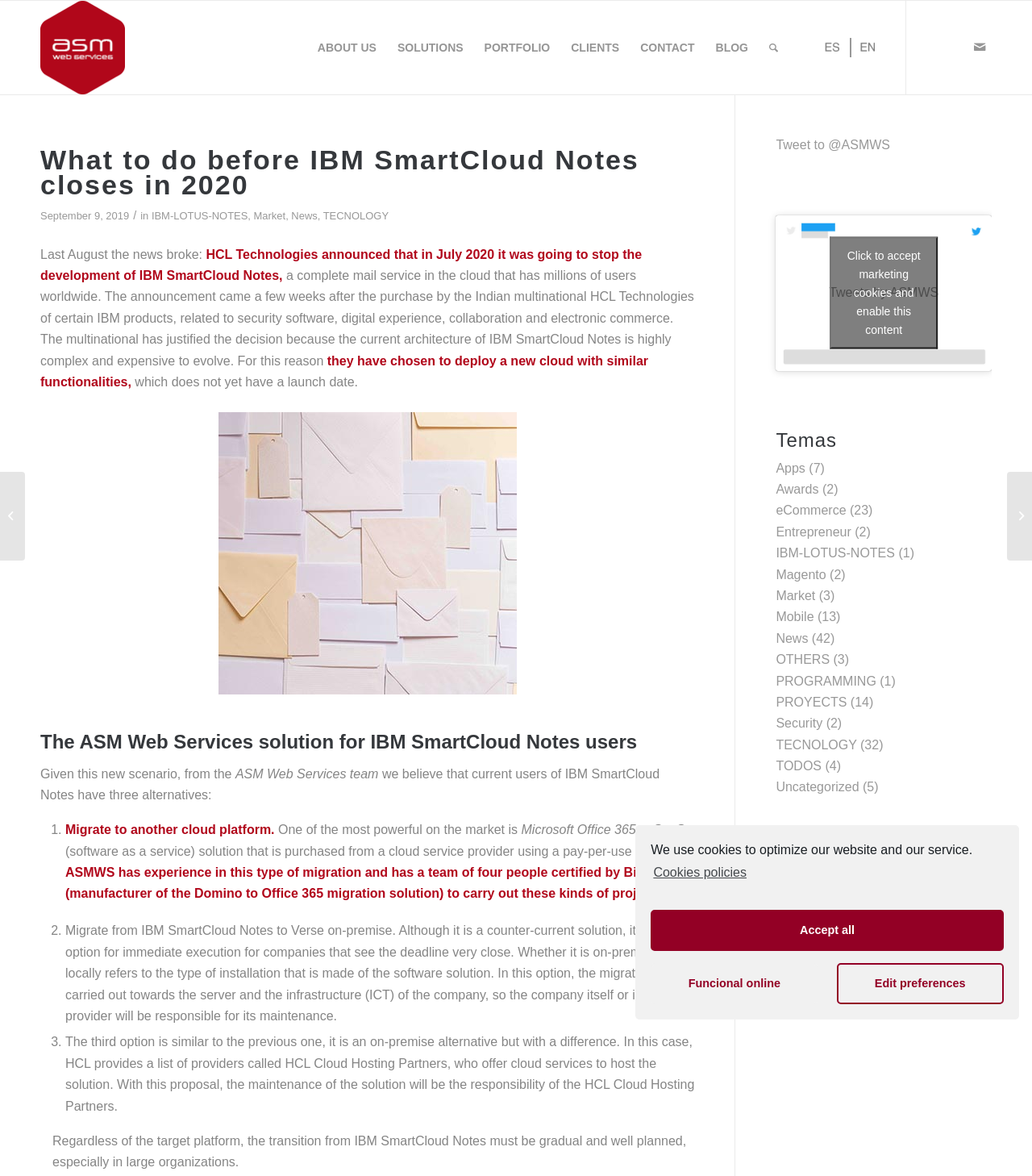What is the name of the company that announced to stop the development of IBM SmartCloud Notes? Using the information from the screenshot, answer with a single word or phrase.

HCL Technologies